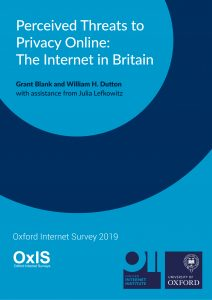Answer the question briefly using a single word or phrase: 
Who are the authors of the report?

Grant Blank and William H. Dutton